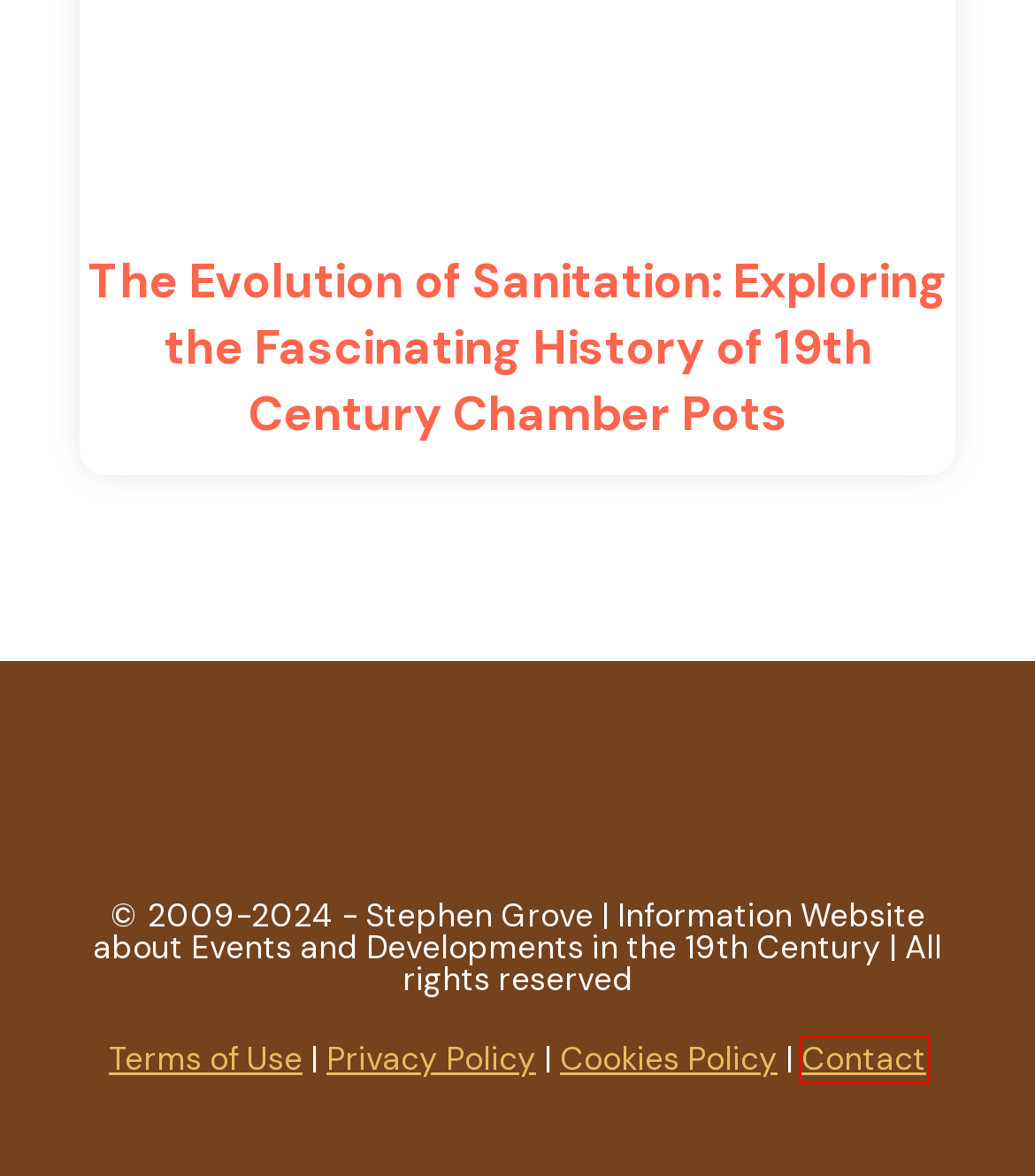You are looking at a screenshot of a webpage with a red bounding box around an element. Determine the best matching webpage description for the new webpage resulting from clicking the element in the red bounding box. Here are the descriptions:
A. Exploring 19th Century History: Wars, Events, and Timelines
B. Irish Art Gems: 19th Century MASTERPIECES Revealed
C. 19th Century SLAVERY Growth - SHOCKING Factors Revealed
D. Terms of Use - 19th Century
E. About - 19th Century
F. Privacy Policy - 19th Century
G. 19th Century SANITATION SECRETS - Discover HISTORY!
H. Dickens LEGACY - Explore 19th Century GENIUS

E